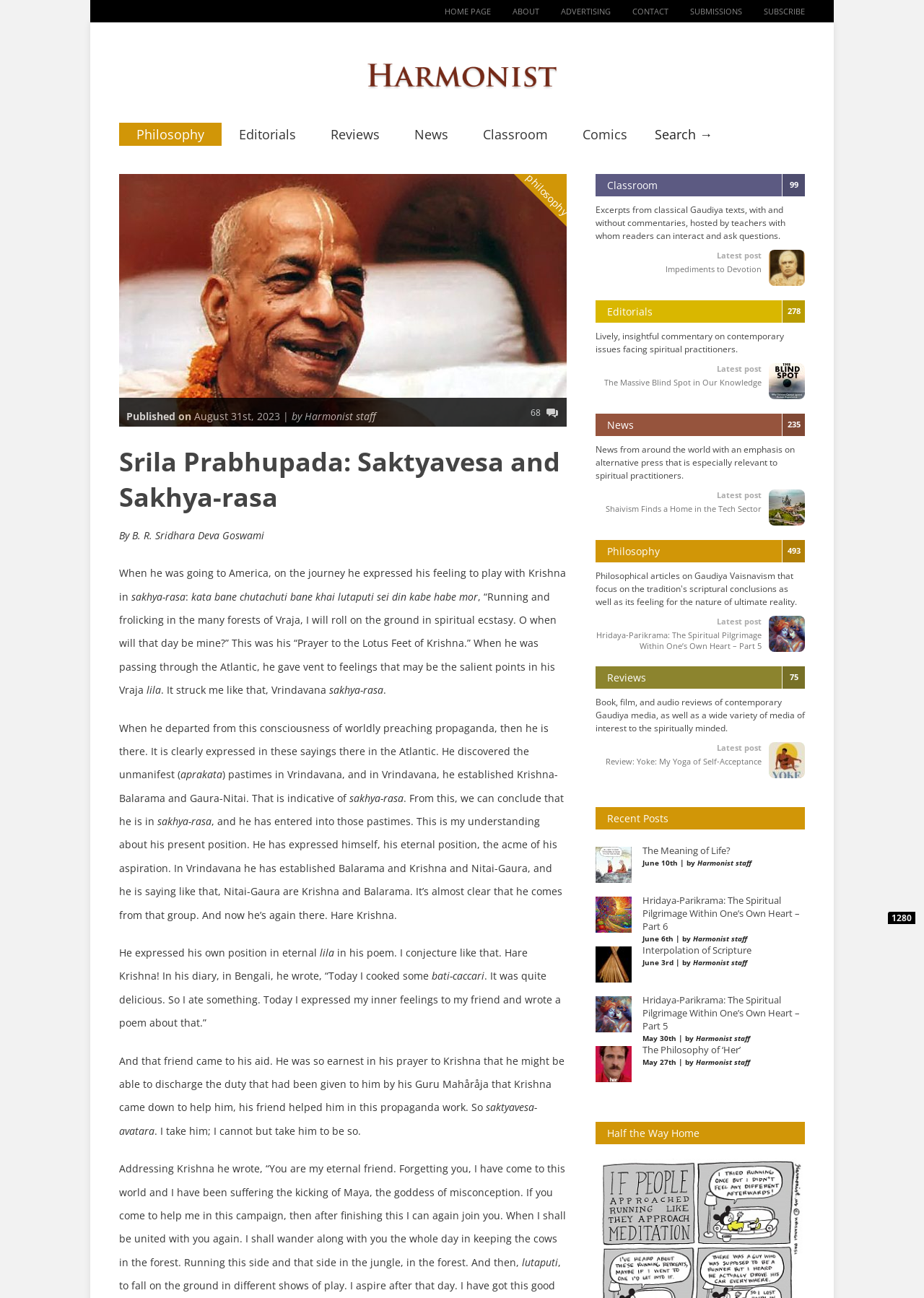Provide an in-depth caption for the elements present on the webpage.

This webpage is about the Harmonist, a spiritual organization focused on Gaudiya Vaisnavism. At the top, there is a navigation menu with links to "HOME PAGE", "ABOUT", "ADVERTISING", "CONTACT", "SUBMISSIONS", and "SUBSCRIBE". Below the navigation menu, there is a Harmonist logo on the left and a search bar on the right.

The main content of the webpage is an article titled "Srila Prabhupada: Saktyavesa and Sakhya-rasa" by B. R. Sridhara Deva Goswami. The article discusses Srila Prabhupada's spiritual aspirations and his desire to play with Krishna in the cow-keeping lila. The text is divided into several paragraphs, with some Sanskrit words and phrases, such as "sakhya-rasa" and "aprakata".

On the right side of the webpage, there are several sections, including "Classroom", "Editorials", "News", "Philosophy", "Reviews", and "Recent Posts". Each section has a heading, a brief description, and a link to the latest post. The sections are arranged in a vertical column, with the "Classroom" section at the top and the "Recent Posts" section at the bottom.

There are a total of 6 sections, each with a heading, a brief description, and a link to the latest post. The sections are: "Classroom" with 99 posts, "Editorials" with 278 posts, "News" with 235 posts, "Philosophy" with 493 posts, "Reviews" with 75 posts, and "Recent Posts".